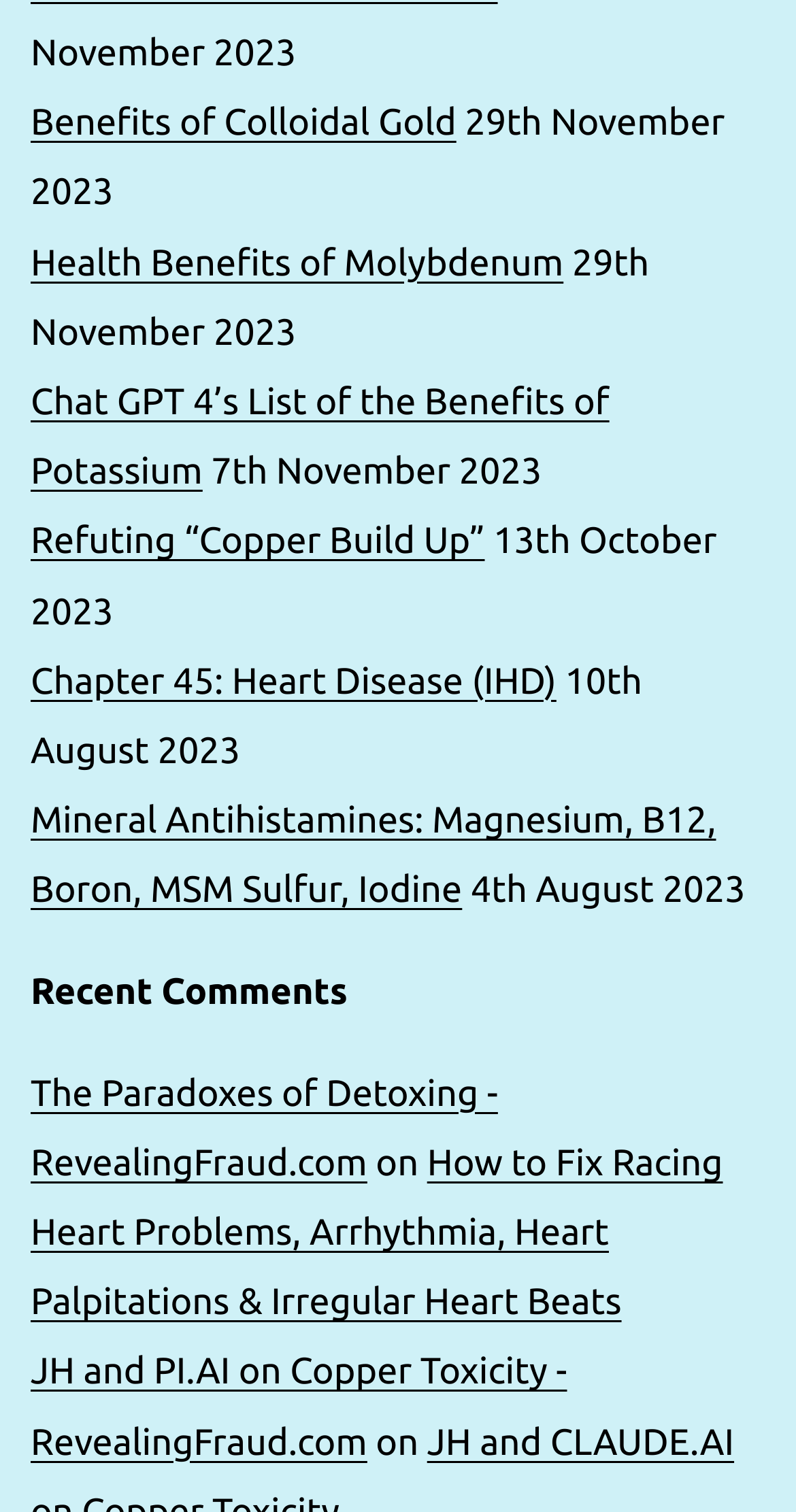What is the topic of the article on 10th August 2023?
Give a single word or phrase as your answer by examining the image.

Chapter 45: Heart Disease (IHD)